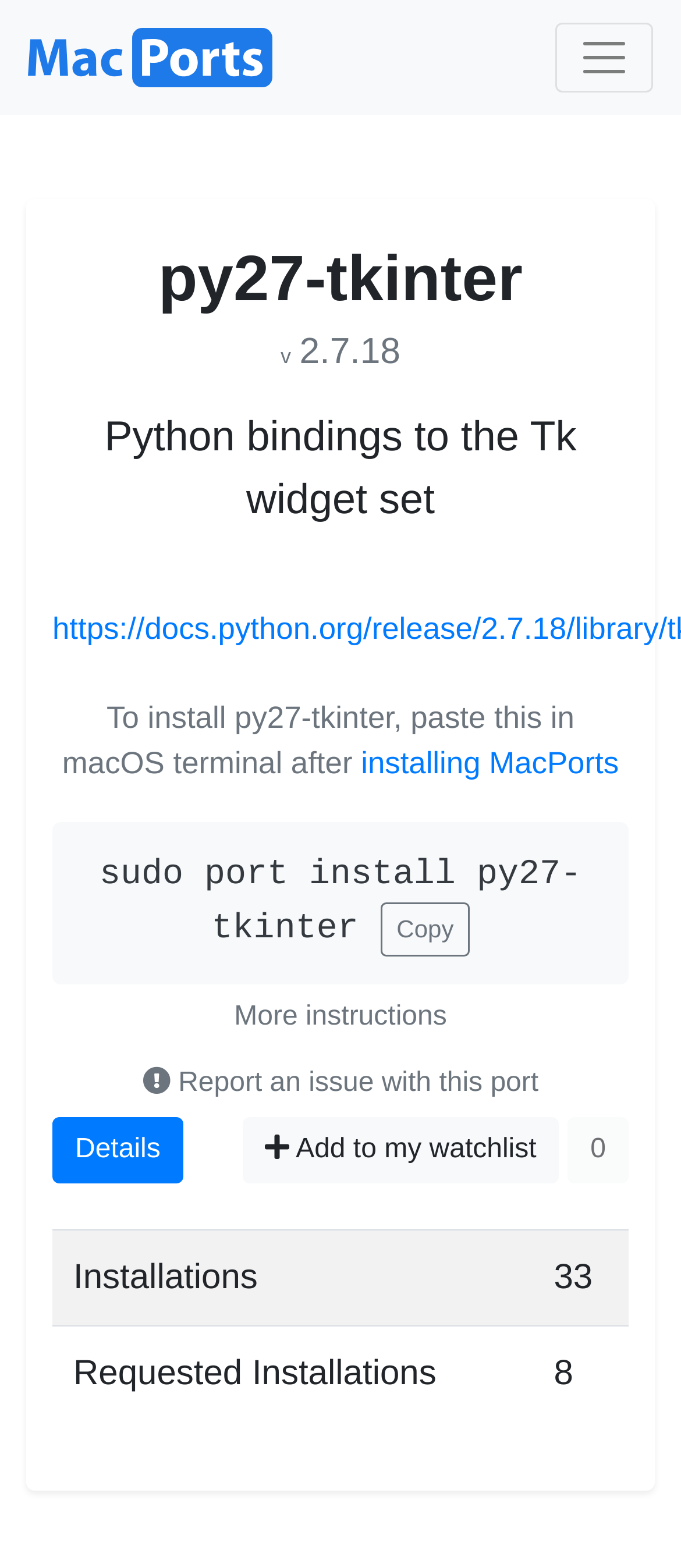Based on the element description: "Menu", identify the bounding box coordinates for this UI element. The coordinates must be four float numbers between 0 and 1, listed as [left, top, right, bottom].

None